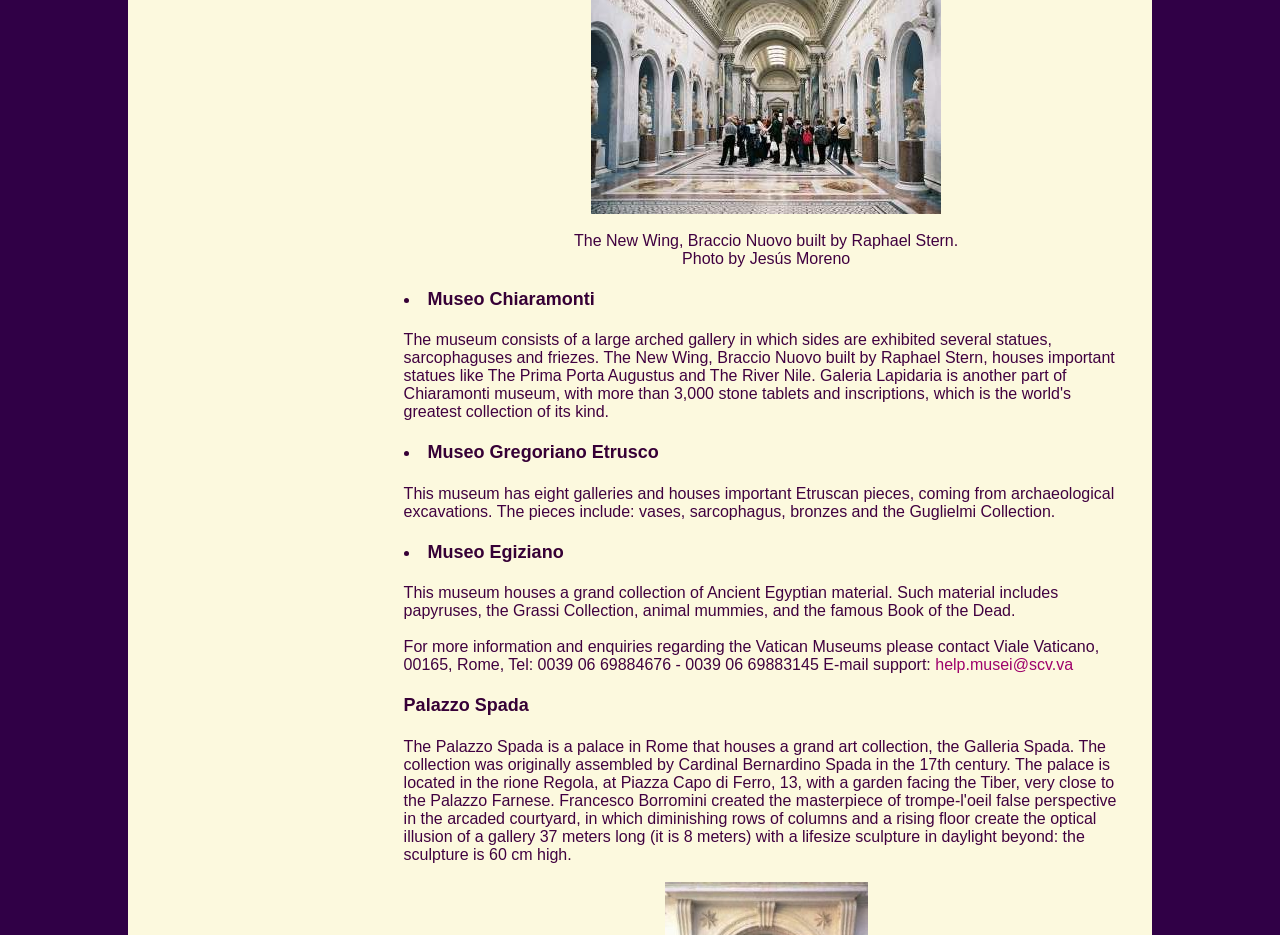How many stone tablets and inscriptions are in Galeria Lapidaria?
Using the image as a reference, give an elaborate response to the question.

I found the answer by reading the text associated with the heading element that mentions Galeria Lapidaria. The text states that it has more than 3,000 stone tablets and inscriptions.